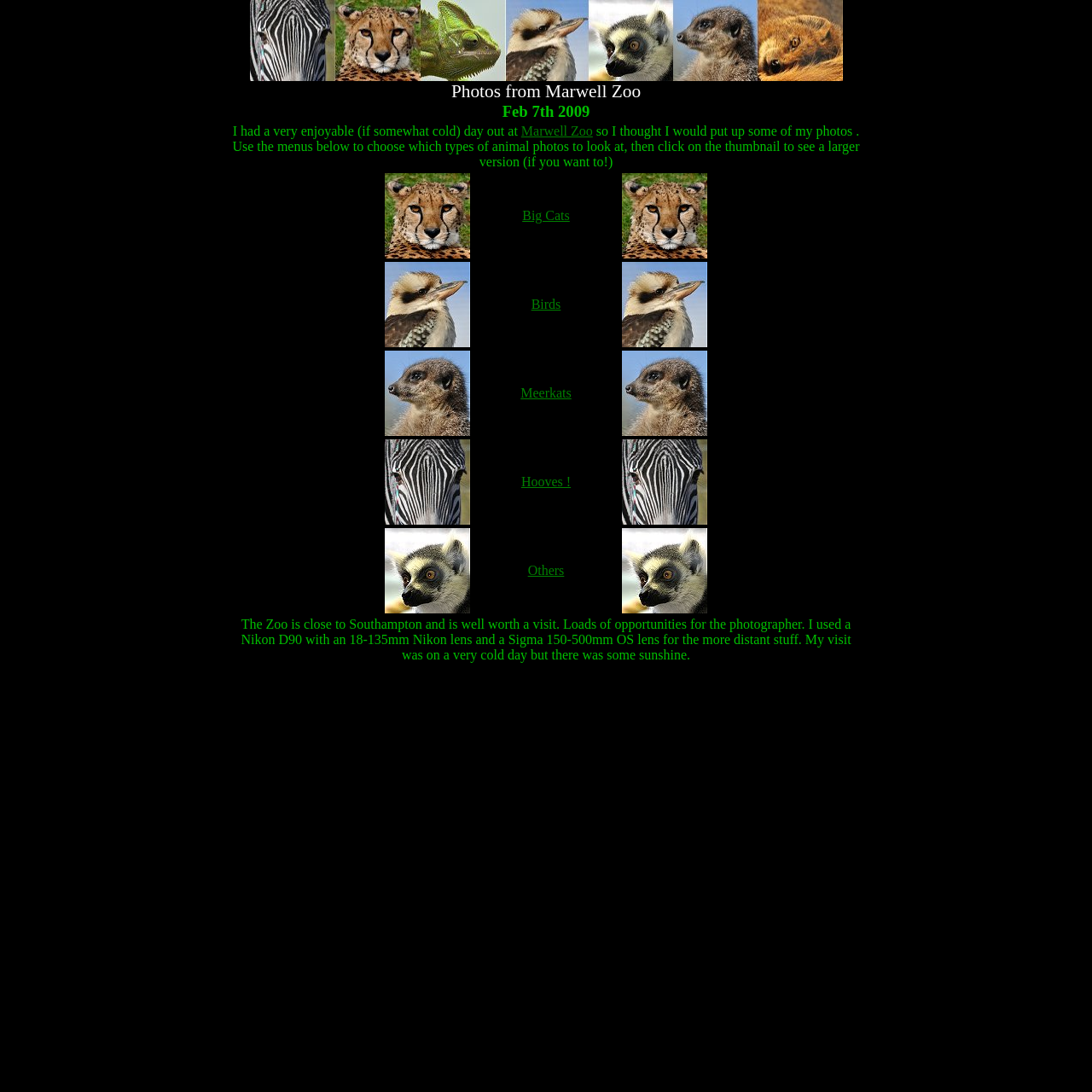Offer a thorough description of the webpage.

This webpage is about Martin Kessel's photos from Marwell Zoo, taken on February 7th, 2009. At the top of the page, there is a large image, followed by a heading that reads "Photos from Marwell Zoo". Below the heading, there is a paragraph of text that describes the zoo visit and the camera equipment used.

The main content of the page is organized into a table with multiple rows, each containing three columns. The columns contain links to different categories of animal photos, such as "cats", "Big Cats", "birds", "meerkats", "hoofs", and "others". Each link is accompanied by a small thumbnail image representing the category. The links and images are arranged in a grid-like structure, with three columns per row.

There are a total of six rows in the table, each containing three links and images. The links and images are evenly spaced and aligned within their respective columns. The text and images on the page are well-organized and easy to navigate, making it simple for users to browse through the different categories of photos.